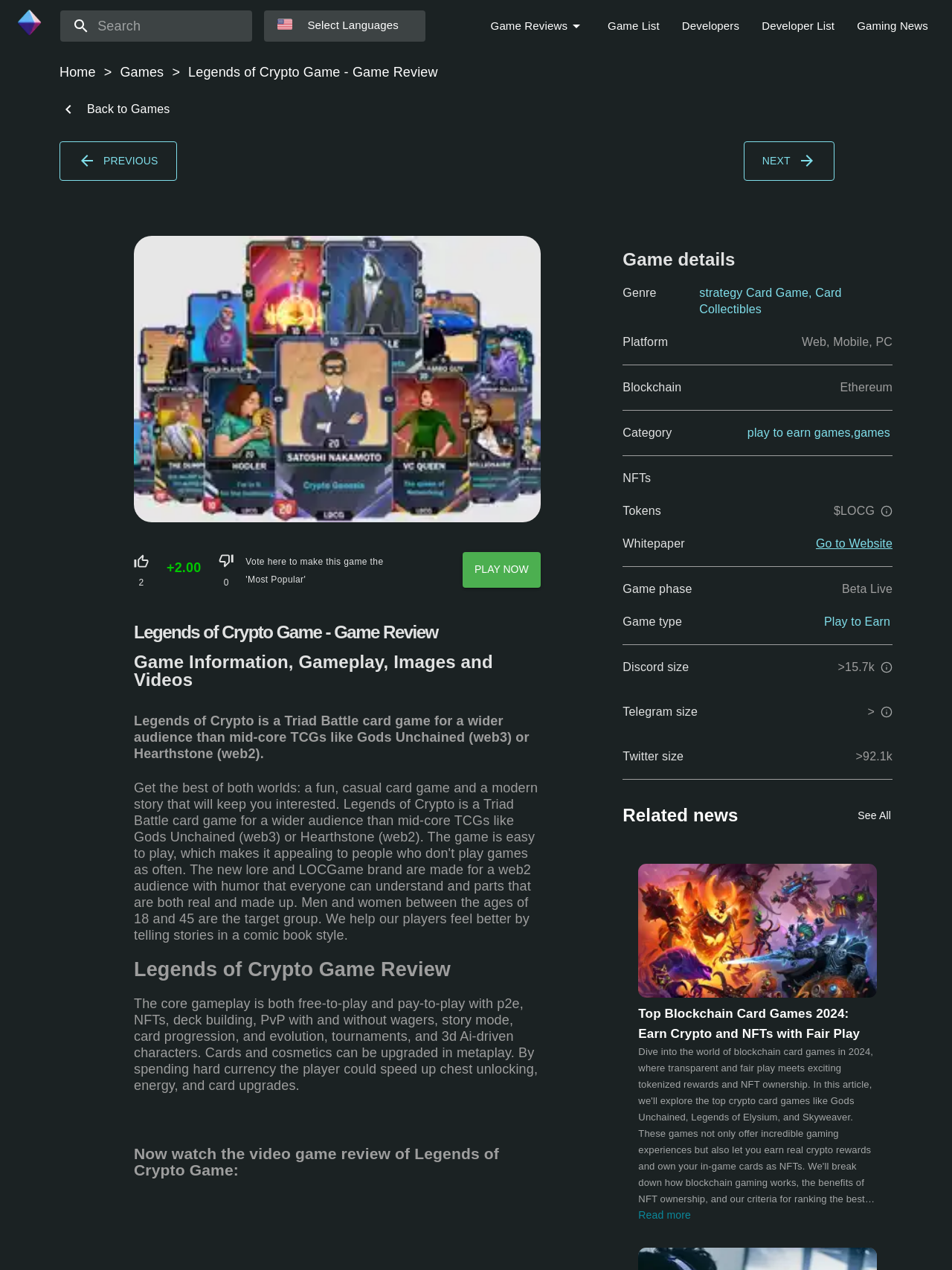Identify the bounding box coordinates for the region of the element that should be clicked to carry out the instruction: "Go back to games". The bounding box coordinates should be four float numbers between 0 and 1, i.e., [left, top, right, bottom].

[0.062, 0.078, 0.178, 0.094]